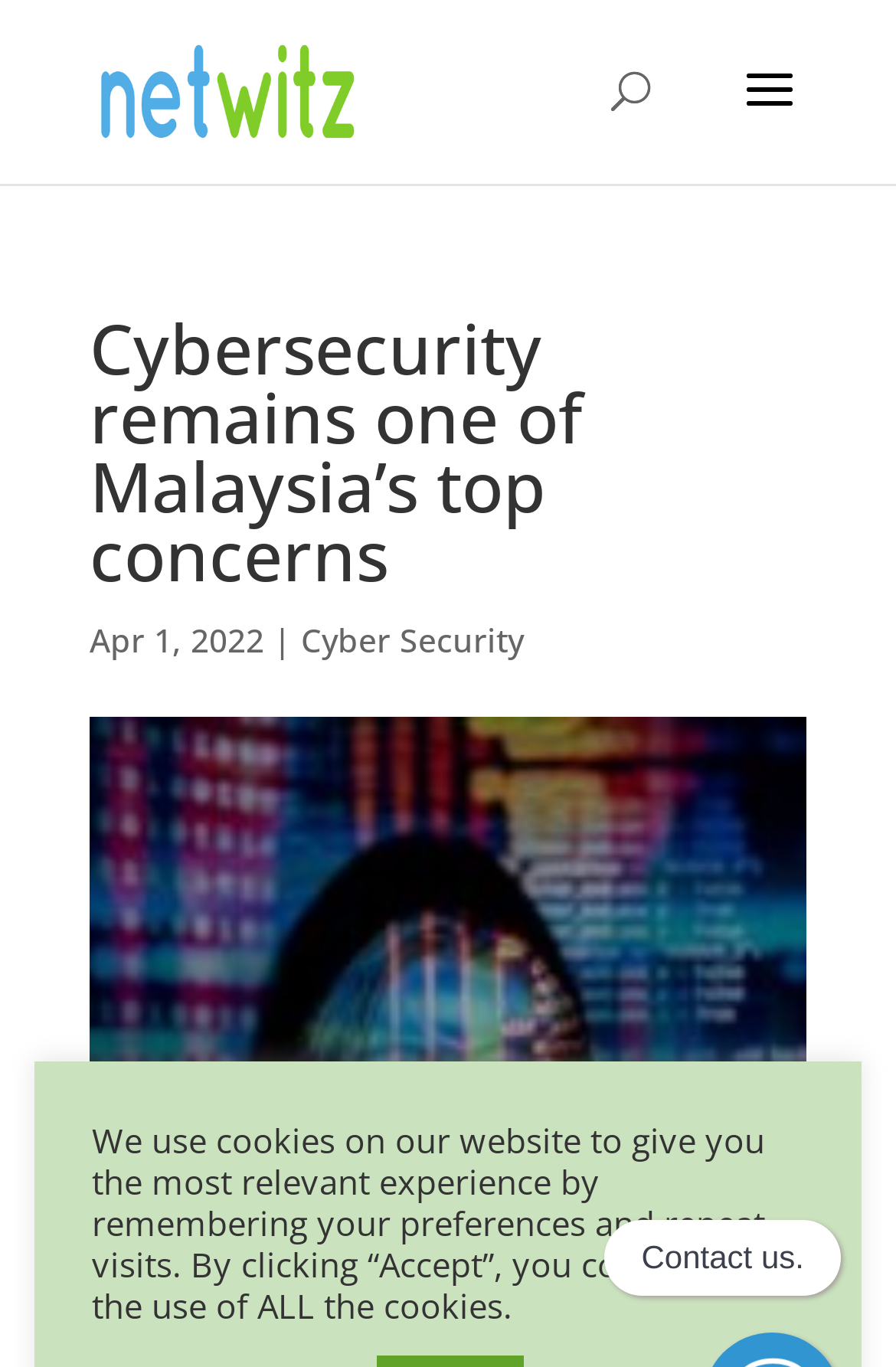What is the category of the link 'Cyber Security'?
Answer the question with detailed information derived from the image.

The link 'Cyber Security' is categorized under a specific topic, which is cybersecurity, and it could be a link to a related webpage or section.